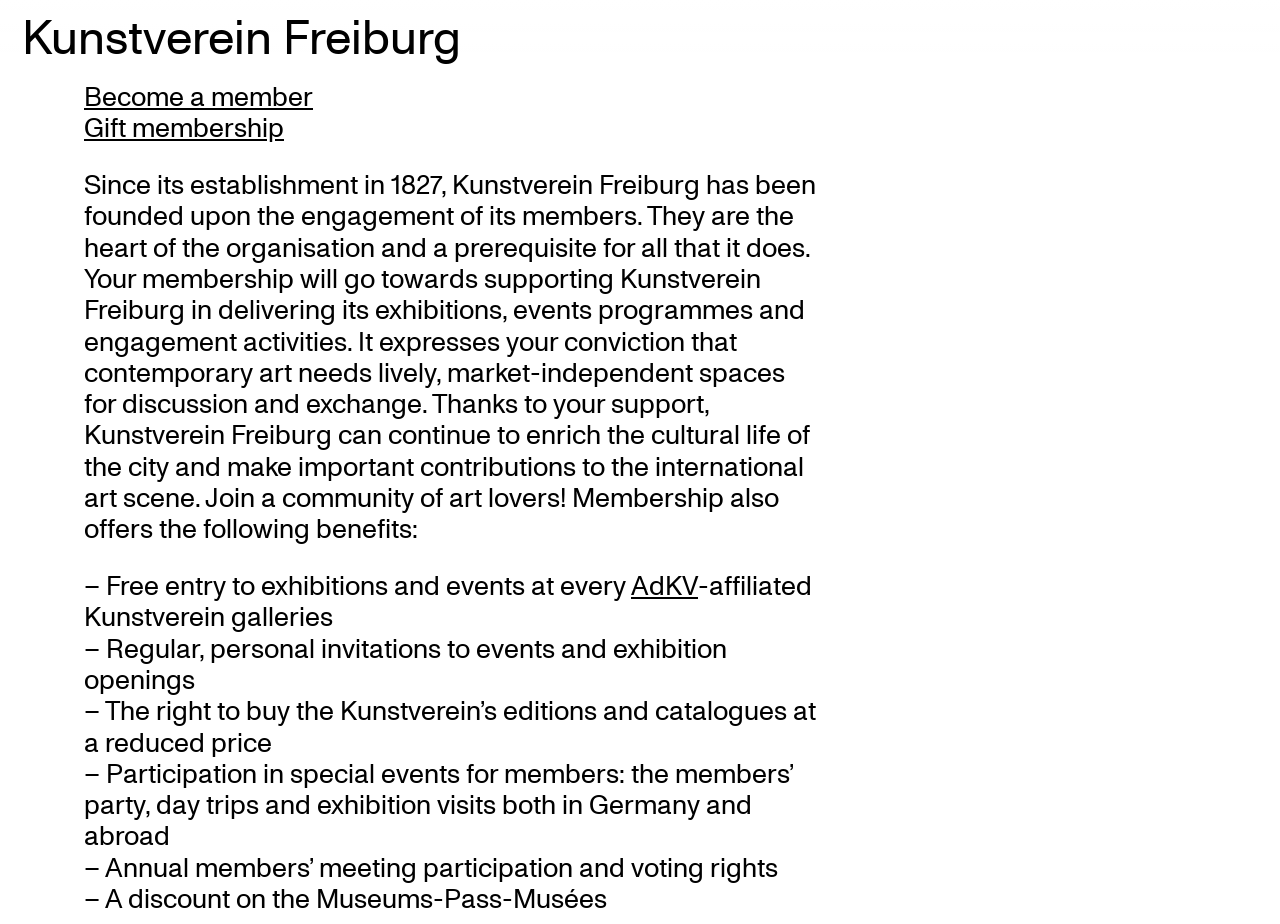Based on the image, please respond to the question with as much detail as possible:
What benefits do members get?

According to the webpage, members get several benefits, including free entry to exhibitions and events at every AdKV-affiliated Kunstverein galleries, regular personal invitations to events and exhibition openings, the right to buy the Kunstverein’s editions and catalogues at a reduced price, participation in special events for members, annual members’ meeting participation and voting rights, and a discount on the Museums-Pass-Musées. These benefits are listed in the StaticText elements following the description of the membership.